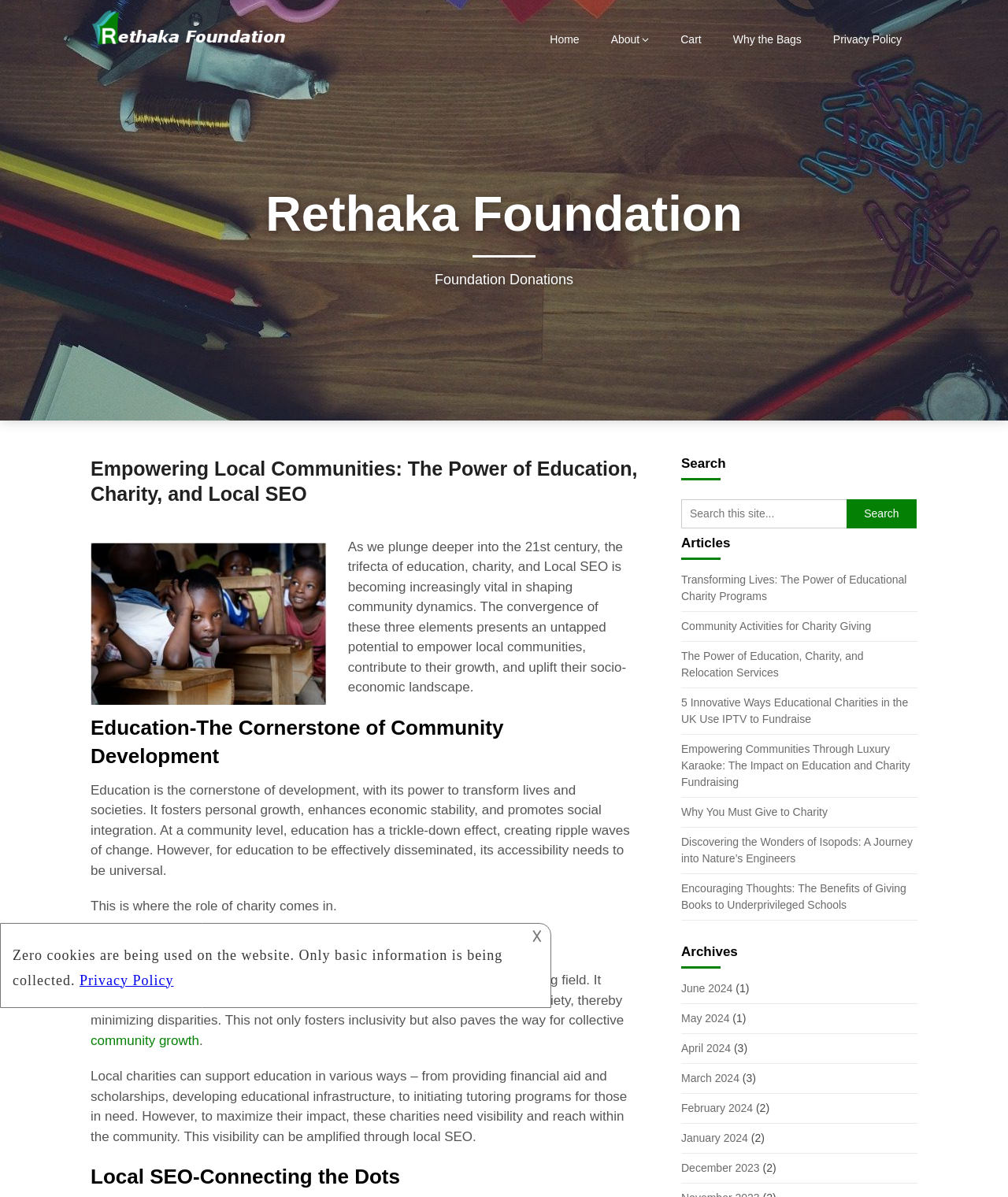How many articles are listed on the webpage?
Answer the question with a single word or phrase derived from the image.

8